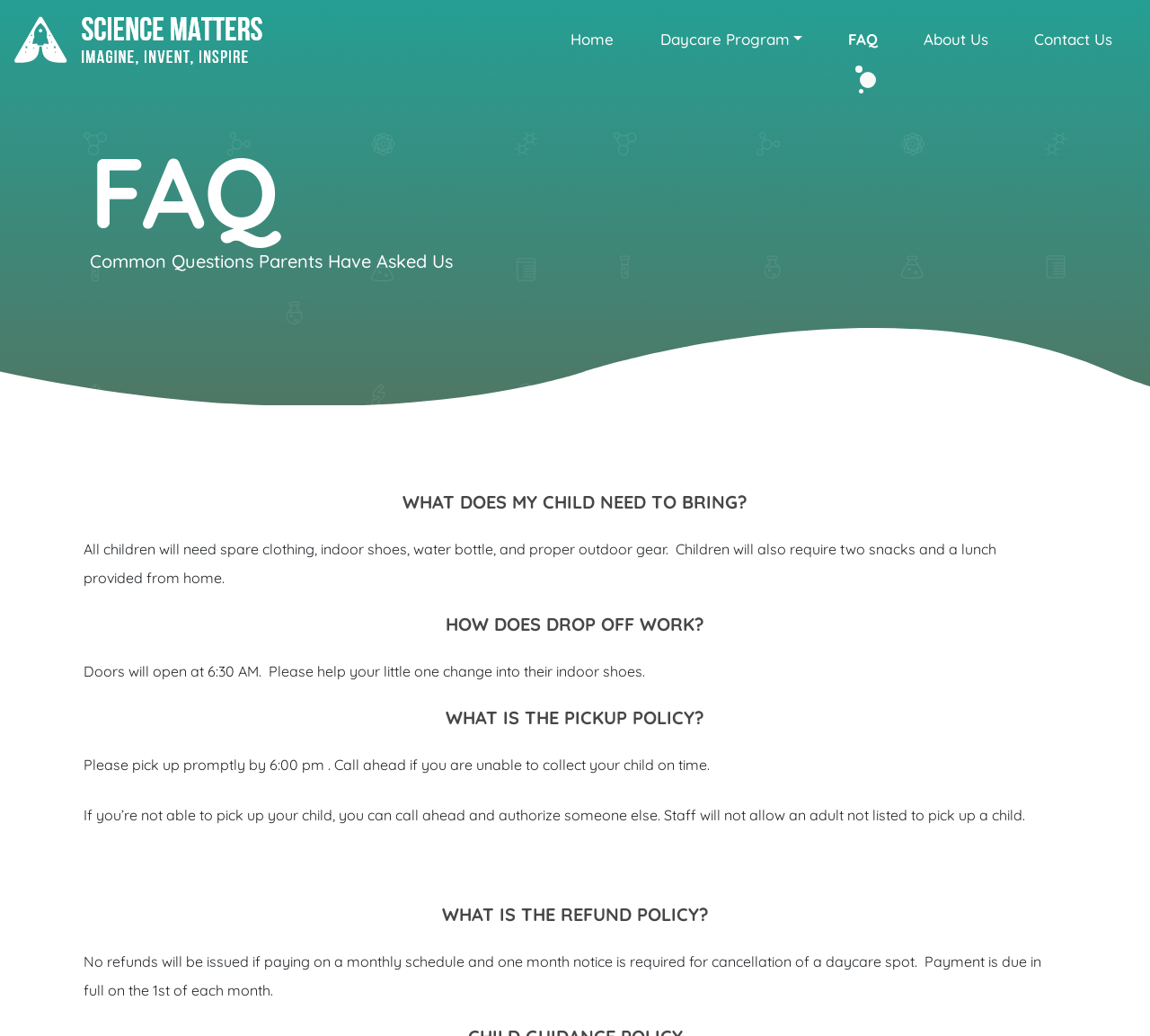Use the information in the screenshot to answer the question comprehensively: What is the recommended attire for my child?

Although the webpage does not explicitly state the recommended attire, it mentions that children will need indoor shoes and proper outdoor gear, implying that these are the recommended attire for daycare.